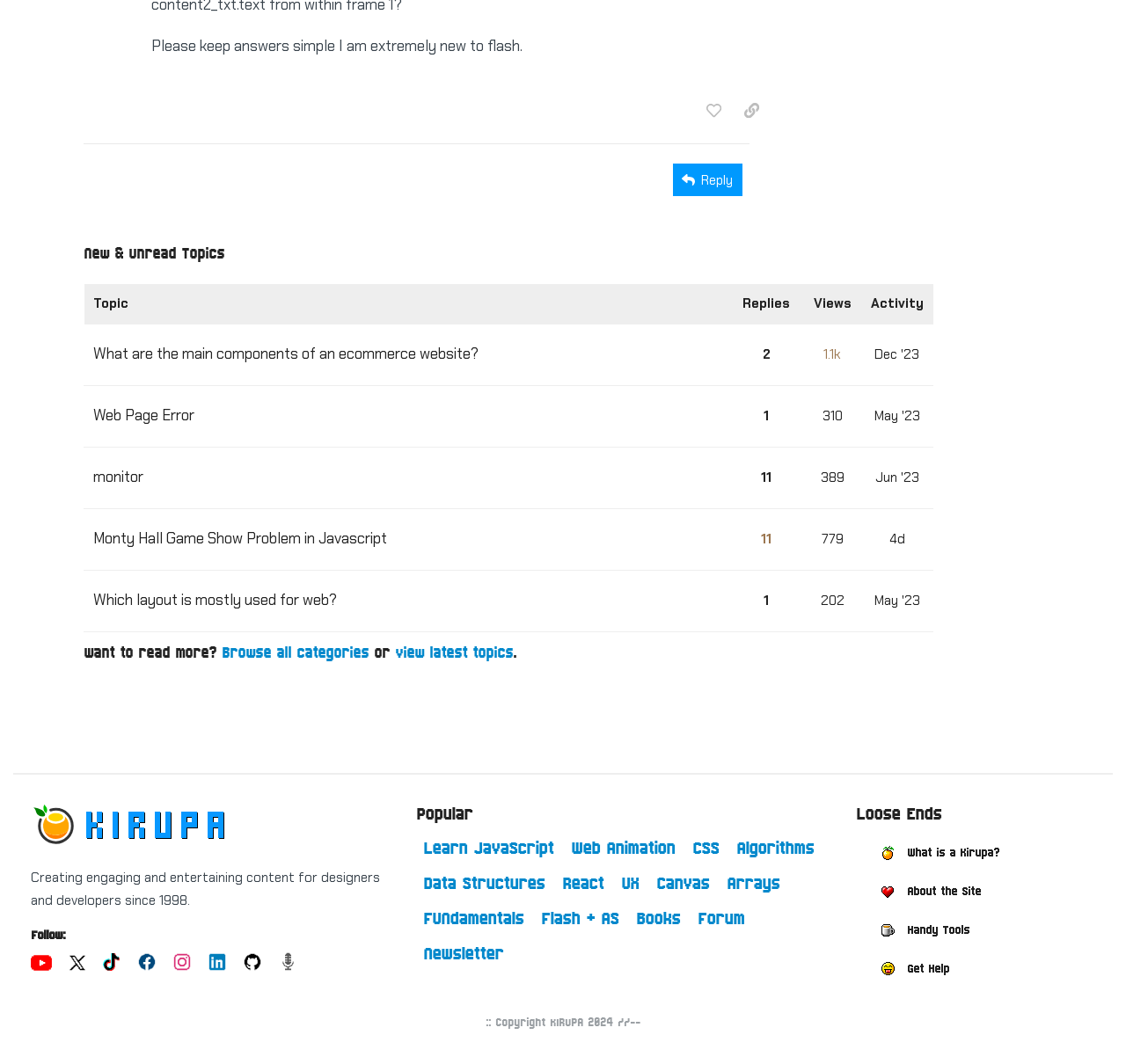Using the element description: "Web Animation", determine the bounding box coordinates for the specified UI element. The coordinates should be four float numbers between 0 and 1, [left, top, right, bottom].

[0.503, 0.784, 0.603, 0.811]